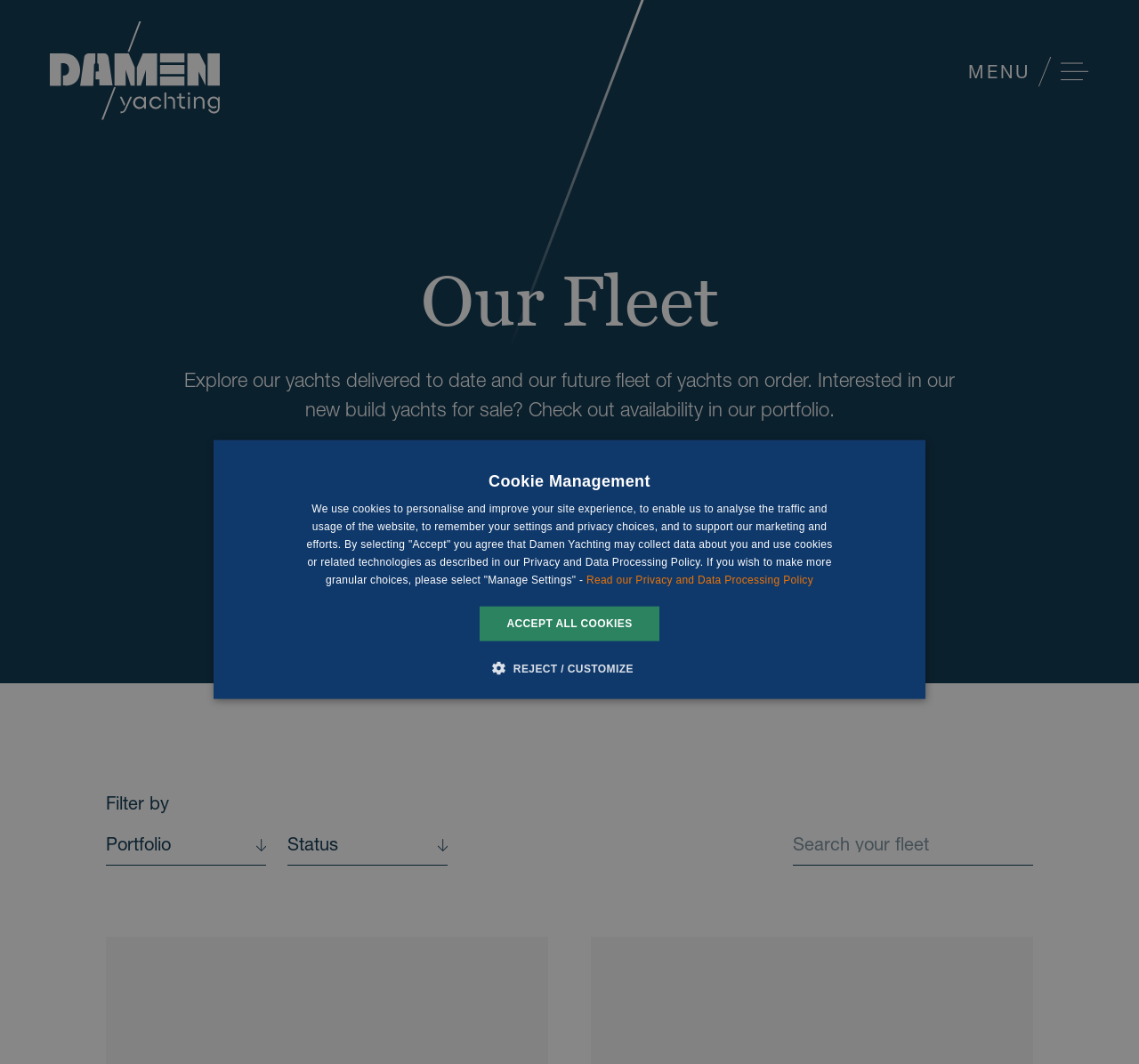Locate the bounding box coordinates of the area to click to fulfill this instruction: "Search for yachts". The bounding box should be presented as four float numbers between 0 and 1, in the order [left, top, right, bottom].

[0.69, 0.774, 0.913, 0.813]